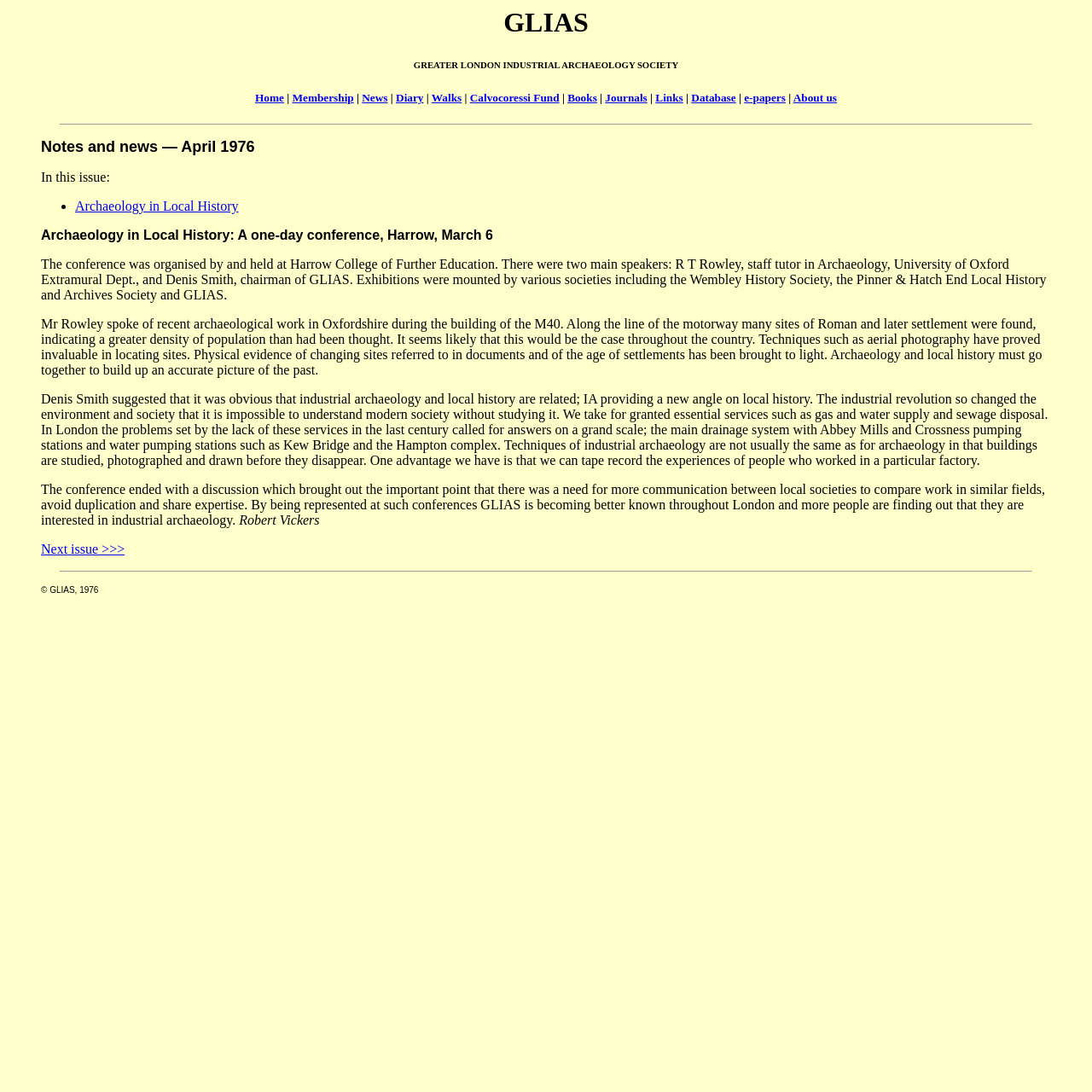Who is the chairman of GLIAS?
Please give a detailed answer to the question using the information shown in the image.

The chairman of GLIAS can be found in the article text, specifically in the paragraph that mentions 'Denis Smith, chairman of GLIAS'.